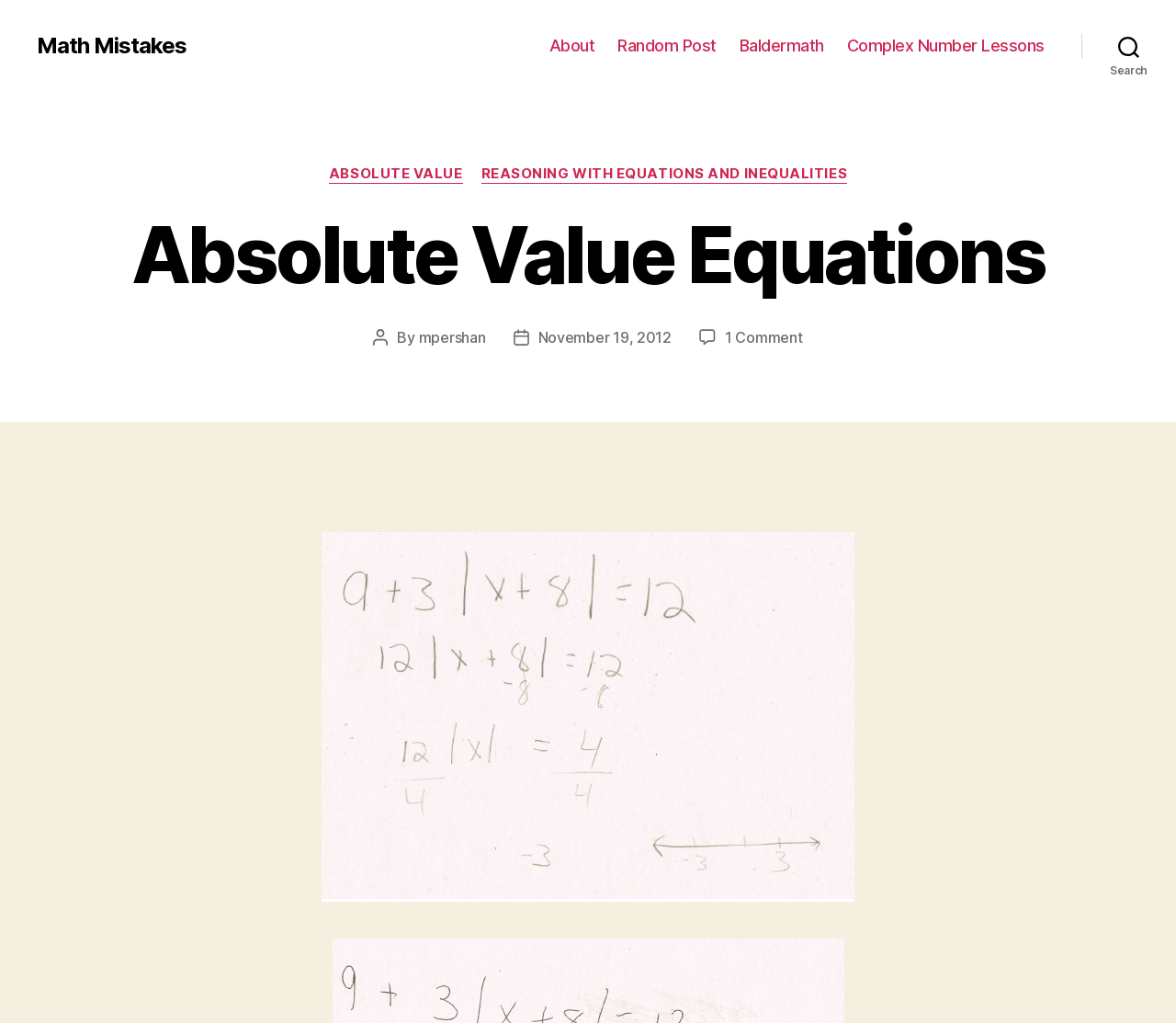Create an elaborate caption for the webpage.

This webpage is about "Absolute Value Equations – Math Mistakes". At the top left, there is a link to "Math Mistakes". Below it, there is a horizontal navigation bar with five links: "About", "Random Post", "Baldermath", "Complex Number Lessons", and a "Search" button at the far right. 

When the "Search" button is expanded, a header section appears with a "Categories" label and two links: "ABSOLUTE VALUE" and "REASONING WITH EQUATIONS AND INEQUALITIES". Below this header, there is a main heading "Absolute Value Equations". 

To the right of the main heading, there is a section with the post author's information, including the text "Post author", "By", and a link to the author's name "mpershan". Next to this section, there is another section with the post date information, including the text "Post date" and a link to the date "November 19, 2012". 

Further down, there is a link to the comments section, "1 Comment on Absolute Value Equations". The main content of the webpage is an image, which takes up most of the page, and is likely an example of a math problem or solution.